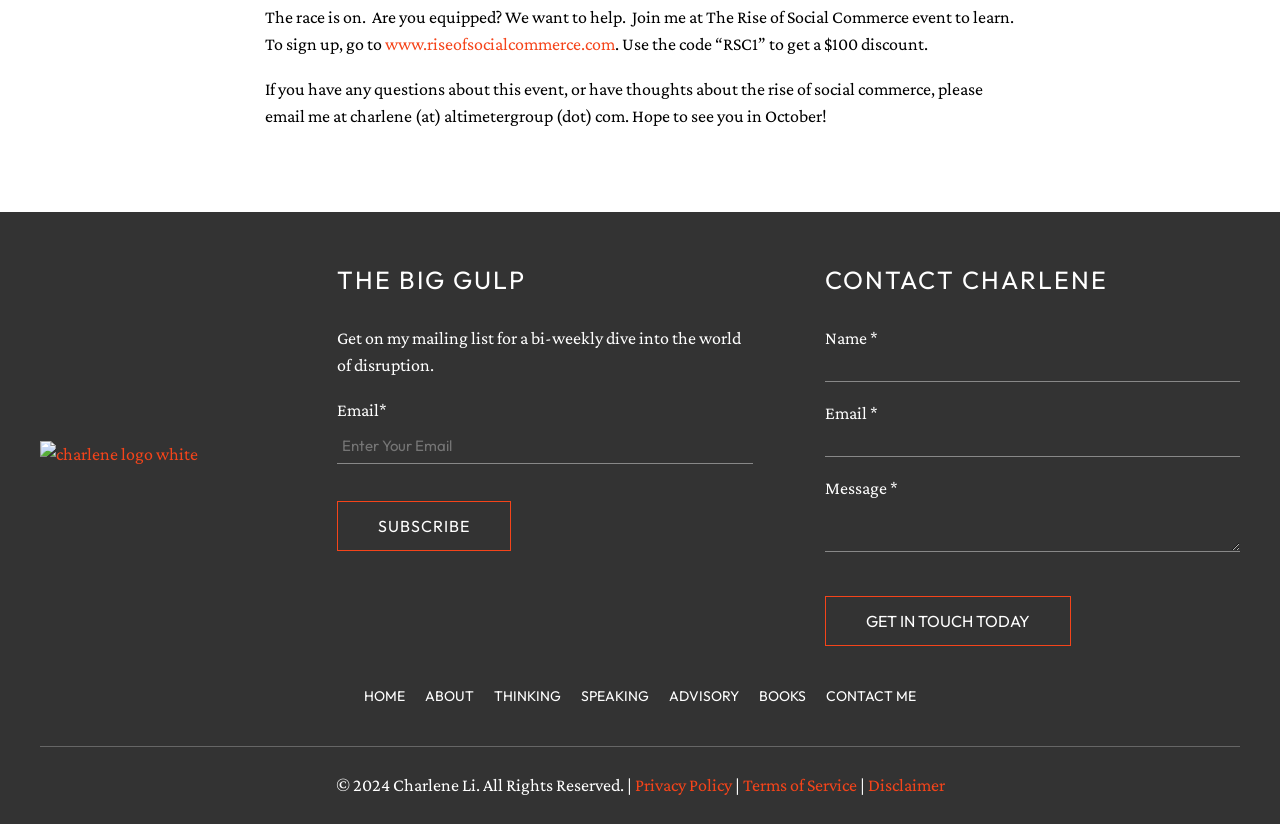Locate the bounding box coordinates of the area to click to fulfill this instruction: "Sign up for The Rise of Social Commerce event". The bounding box should be presented as four float numbers between 0 and 1, in the order [left, top, right, bottom].

[0.301, 0.042, 0.48, 0.066]